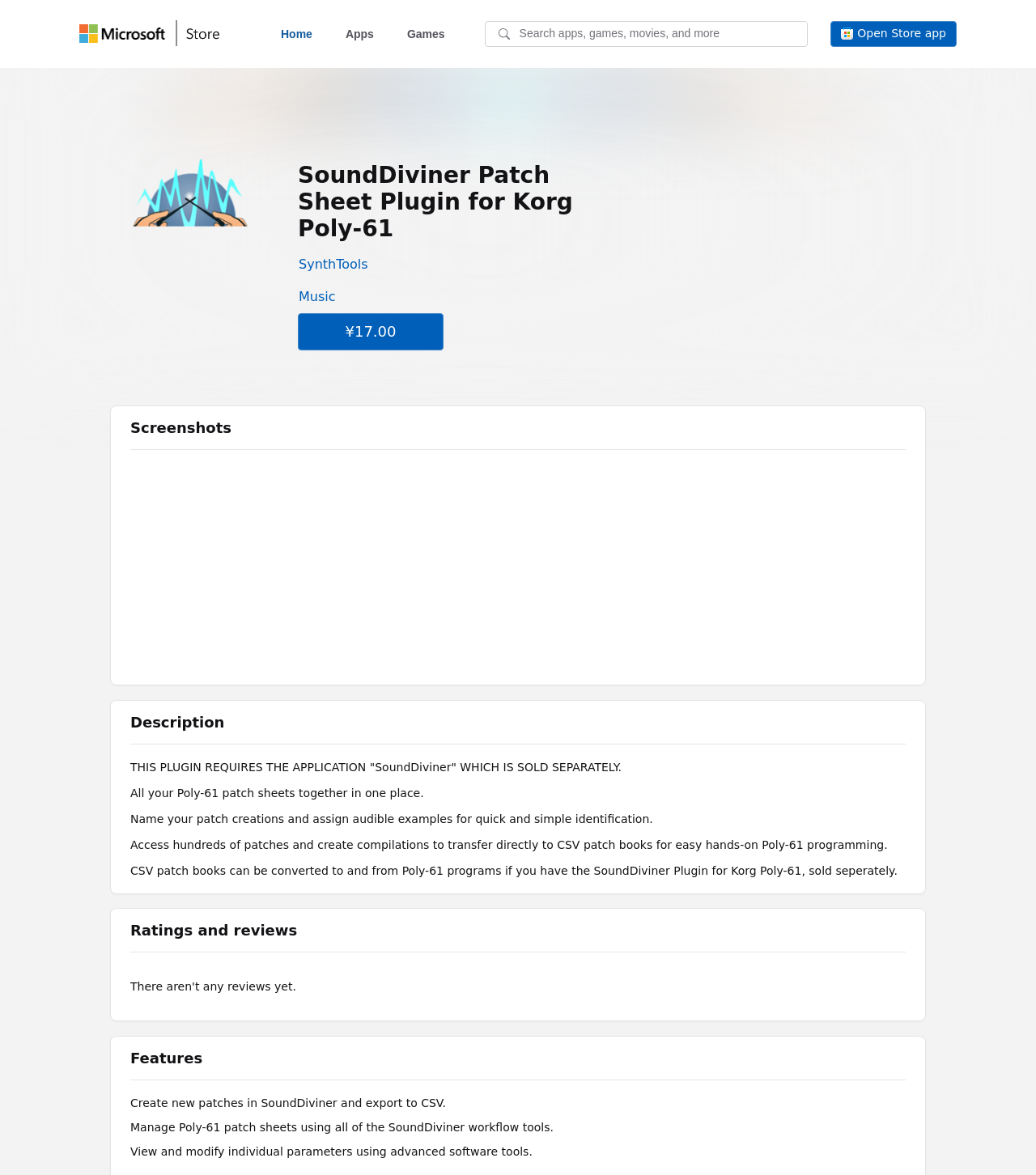Respond to the question below with a single word or phrase:
What is the purpose of the plugin?

Manage Poly-61 patch sheets